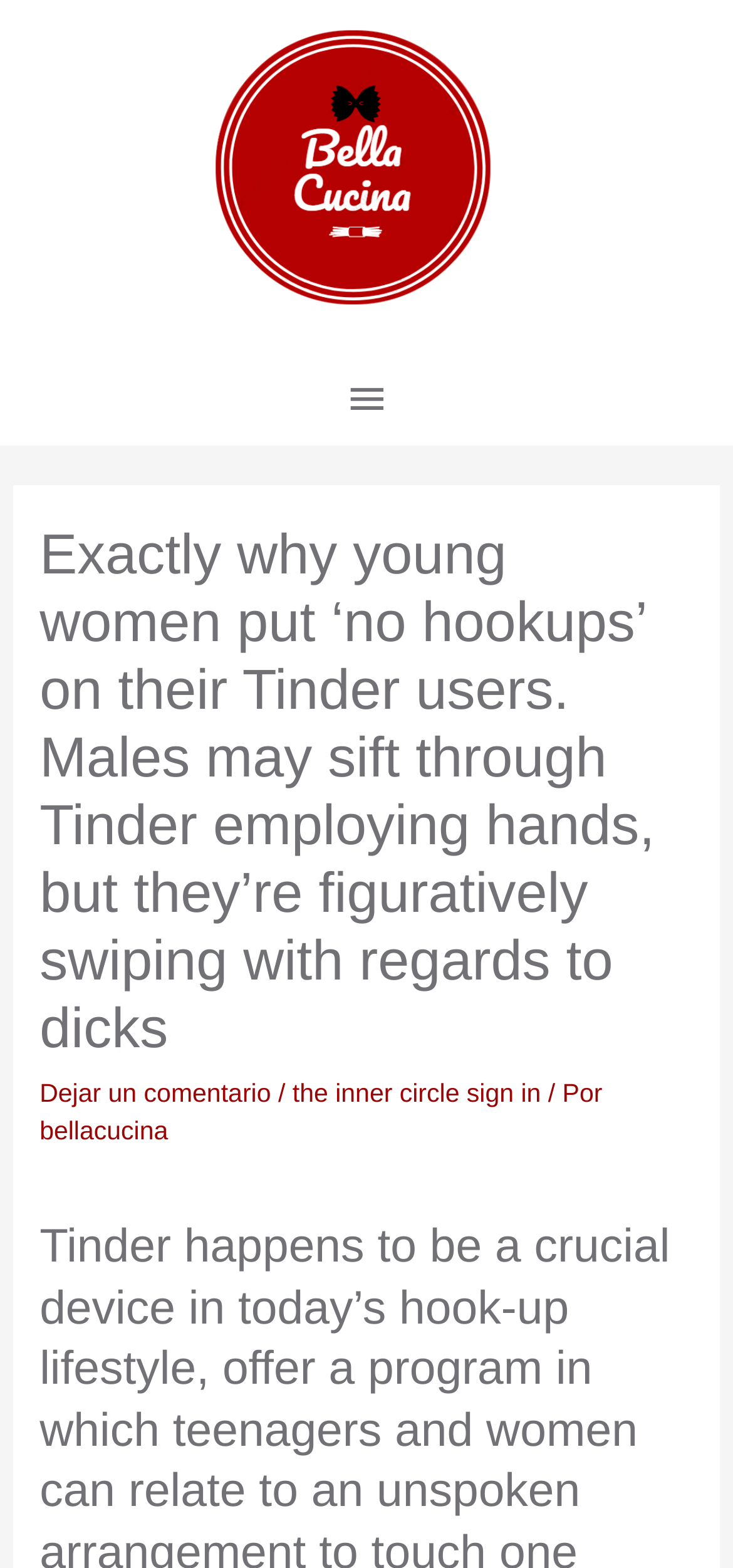Produce a meticulous description of the webpage.

The webpage appears to be a blog post or article discussing the topic of young women putting "no hookups" on their Tinder profiles. At the top of the page, there is a header section that contains the title of the article, "Exactly why young women put ‘no hookups’ on their Tinder users. Males may sift through Tinder employing hands, but they’re figuratively swiping with regards to dicks." Below the title, there is a link to leave a comment and a series of links to other related articles or websites, including "the inner circle sign in" and another link to "bellacucina".

On the top-right corner of the page, there is a button labeled "Menú principal" which is not expanded by default. The button is positioned above a horizontal line that separates it from the main content area.

In the main content area, there is a prominent image with the logo "bellacucina" at the top, which is centered and takes up a significant portion of the width. Below the image, the main article content begins, although the exact content is not specified.

There are a total of 5 links on the page, including the one in the header section, two in the button dropdown, and two in the main content area. The page also contains a few static text elements, including a slash character and the phrase "Por".